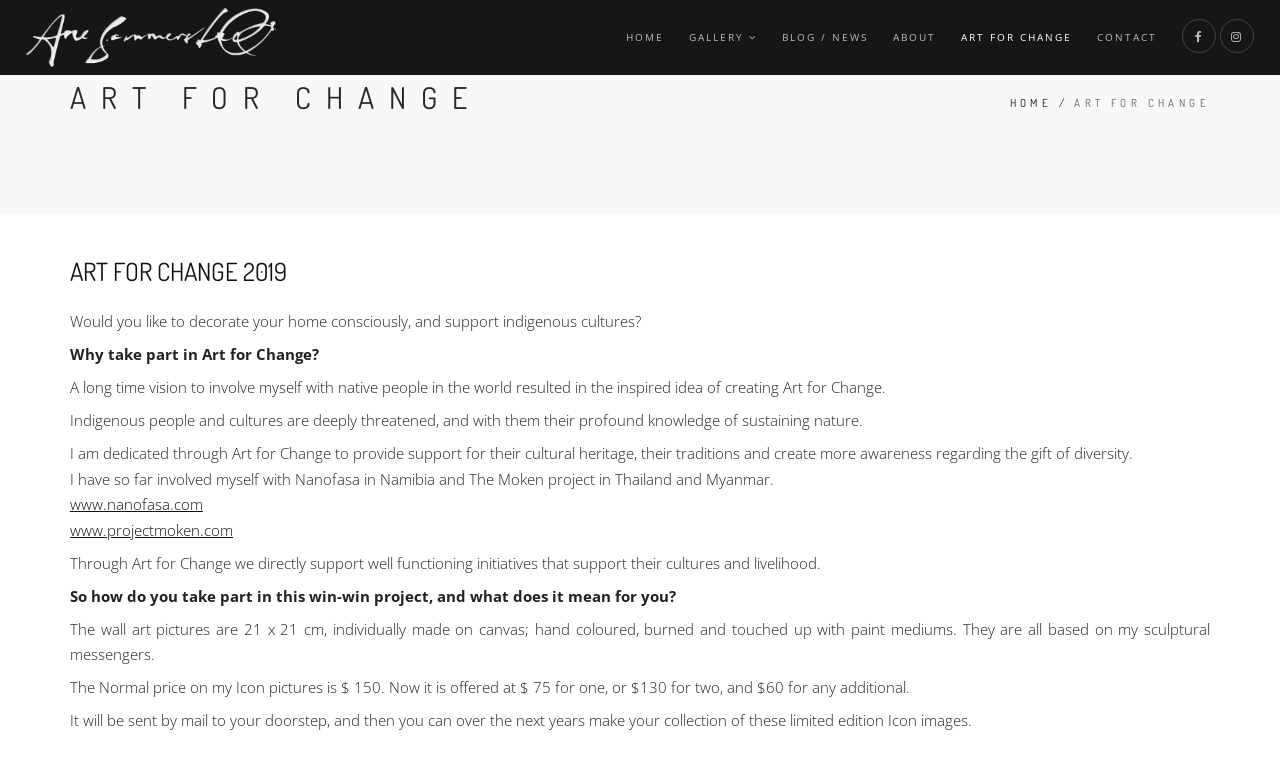What is the current price of the Icon pictures?
Relying on the image, give a concise answer in one word or a brief phrase.

$75 for one